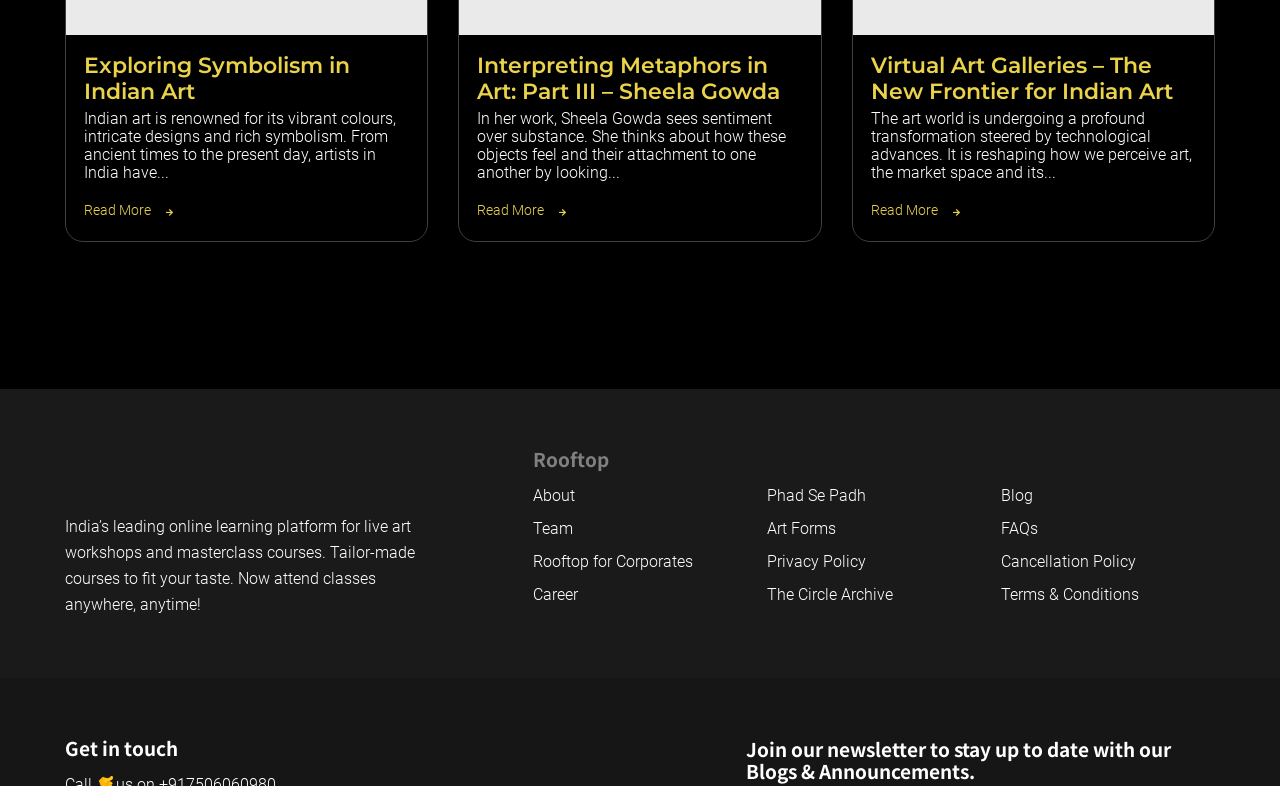Identify the bounding box coordinates of the area that should be clicked in order to complete the given instruction: "Subscribe to the newsletter". The bounding box coordinates should be four float numbers between 0 and 1, i.e., [left, top, right, bottom].

[0.583, 0.939, 0.948, 0.995]